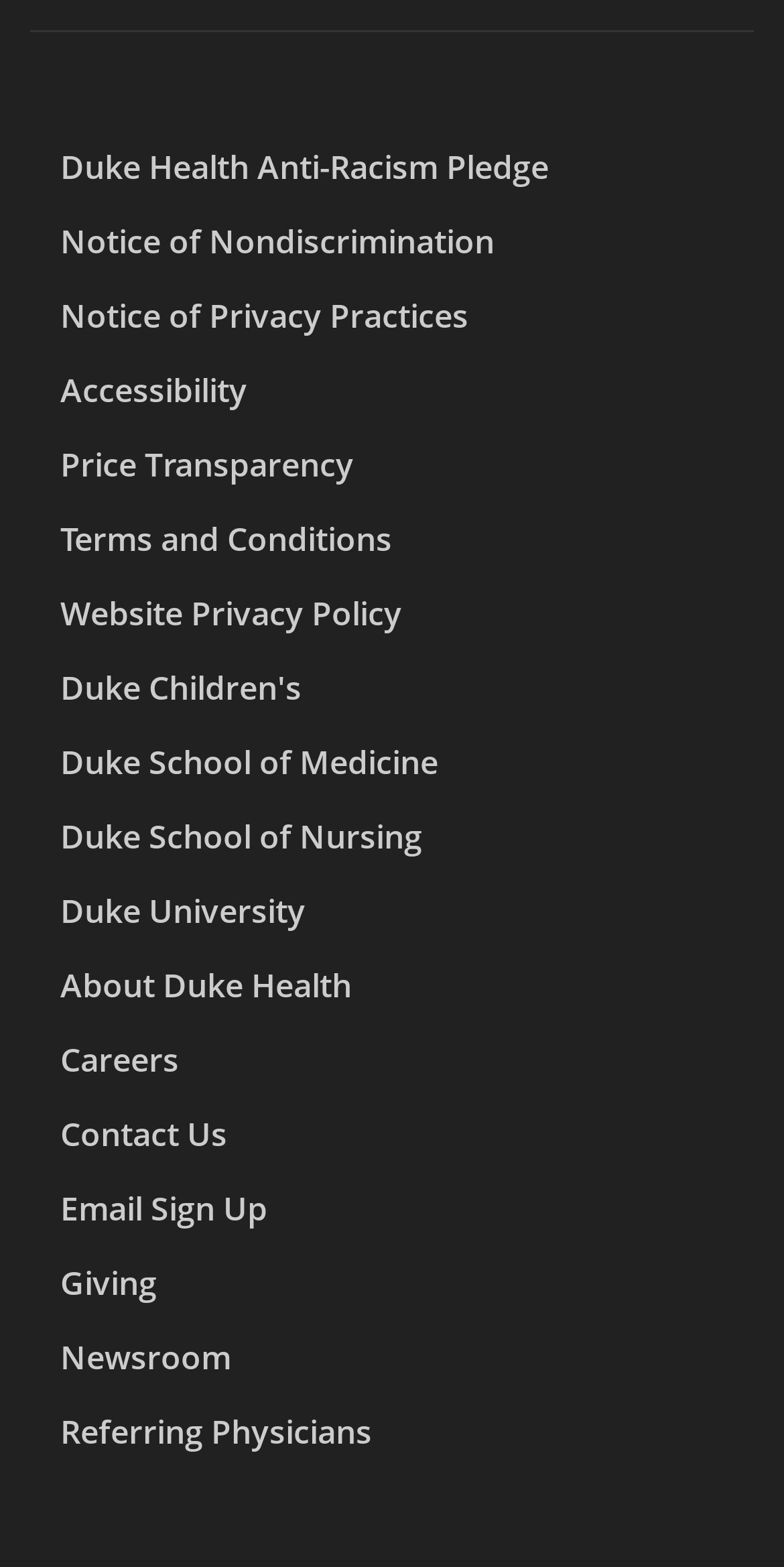Specify the bounding box coordinates for the region that must be clicked to perform the given instruction: "Learn about Notice of Nondiscrimination".

[0.077, 0.14, 0.631, 0.168]